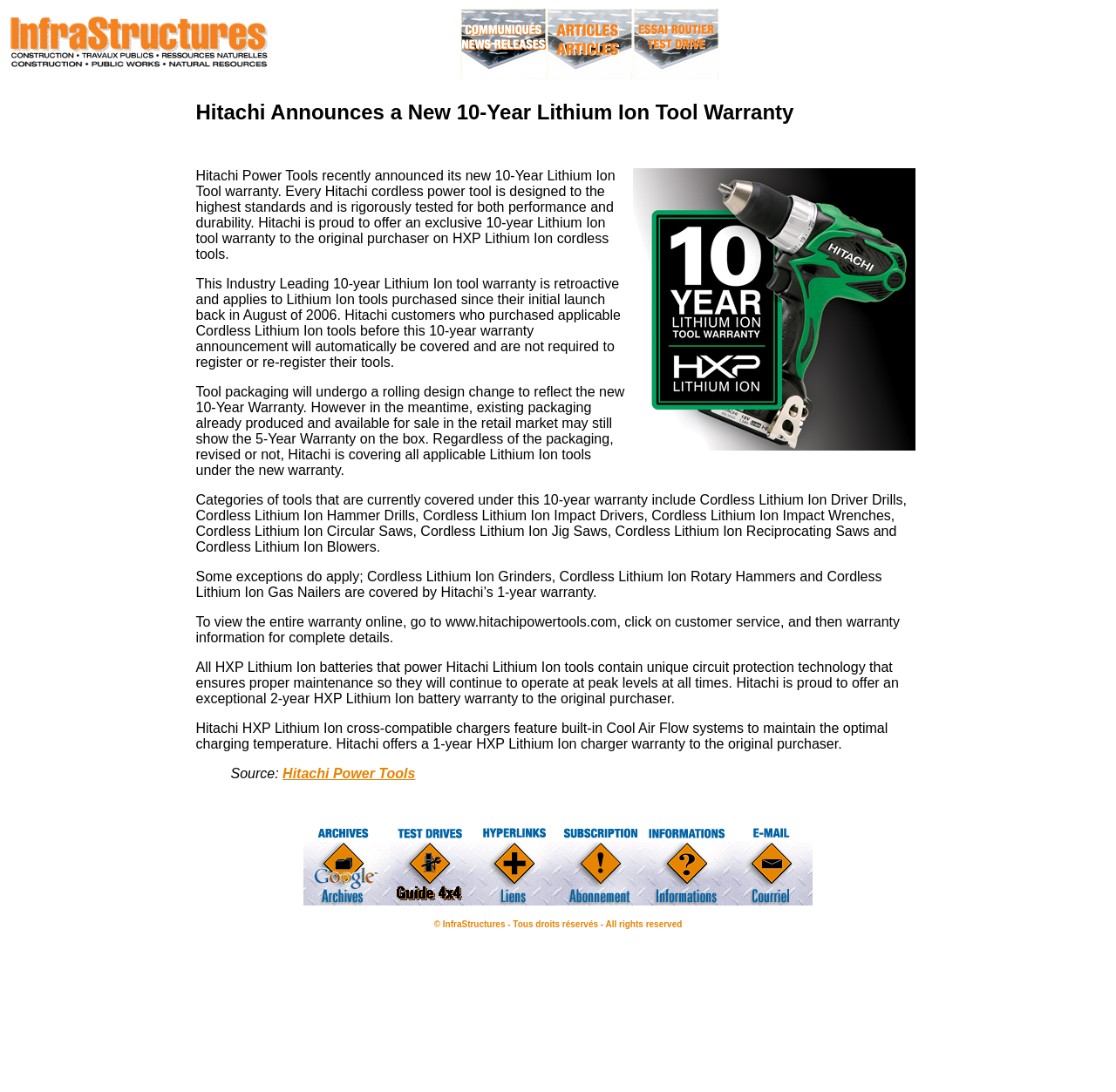Identify the bounding box coordinates for the UI element described as follows: "Hitachi Power Tools". Ensure the coordinates are four float numbers between 0 and 1, formatted as [left, top, right, bottom].

[0.253, 0.702, 0.372, 0.715]